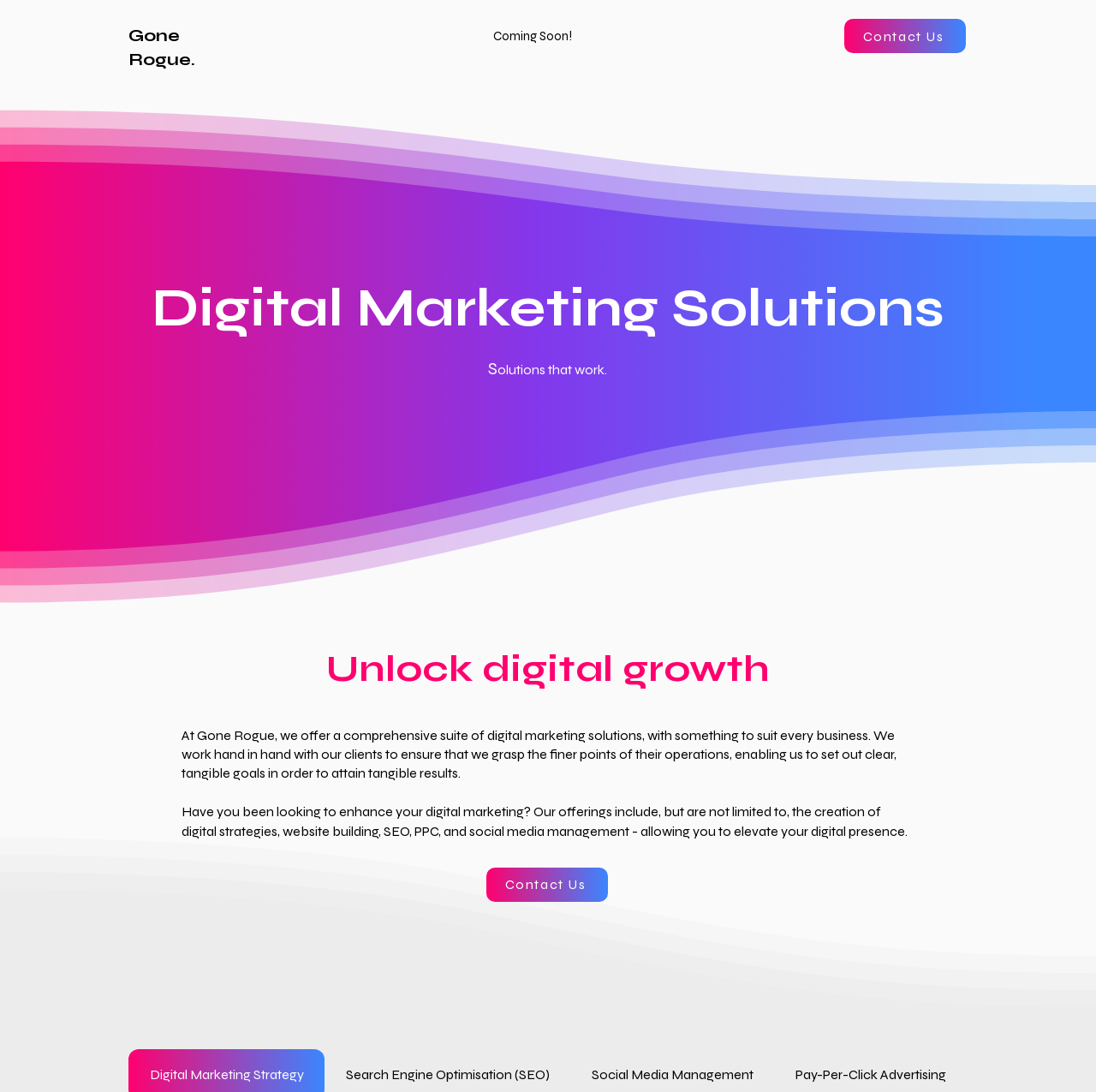Generate a thorough caption that explains the contents of the webpage.

The webpage is about digital marketing services offered by Gone Rogue. At the top, there is a heading "Gone Rogue" which is also a link. Below it, there is a navigation menu labeled "Site" with a link to "Coming Soon!".

On the top right, there is a link to "Contact Us". Below the navigation menu, there is a prominent heading "Digital Marketing Solutions" that spans almost the entire width of the page. Underneath it, there is a brief phrase "olutions that work.".

Further down, there is another heading "Unlock digital growth" followed by a paragraph of text that explains the company's approach to digital marketing. The text describes how they work with clients to set clear goals and achieve tangible results.

Below this paragraph, there is another block of text that outlines the range of digital marketing services offered, including digital strategies, website building, SEO, PPC, and social media management. This text is followed by a "Contact Us" link.

Overall, the webpage is focused on promoting Gone Rogue's digital marketing services and encouraging visitors to get in touch with them.